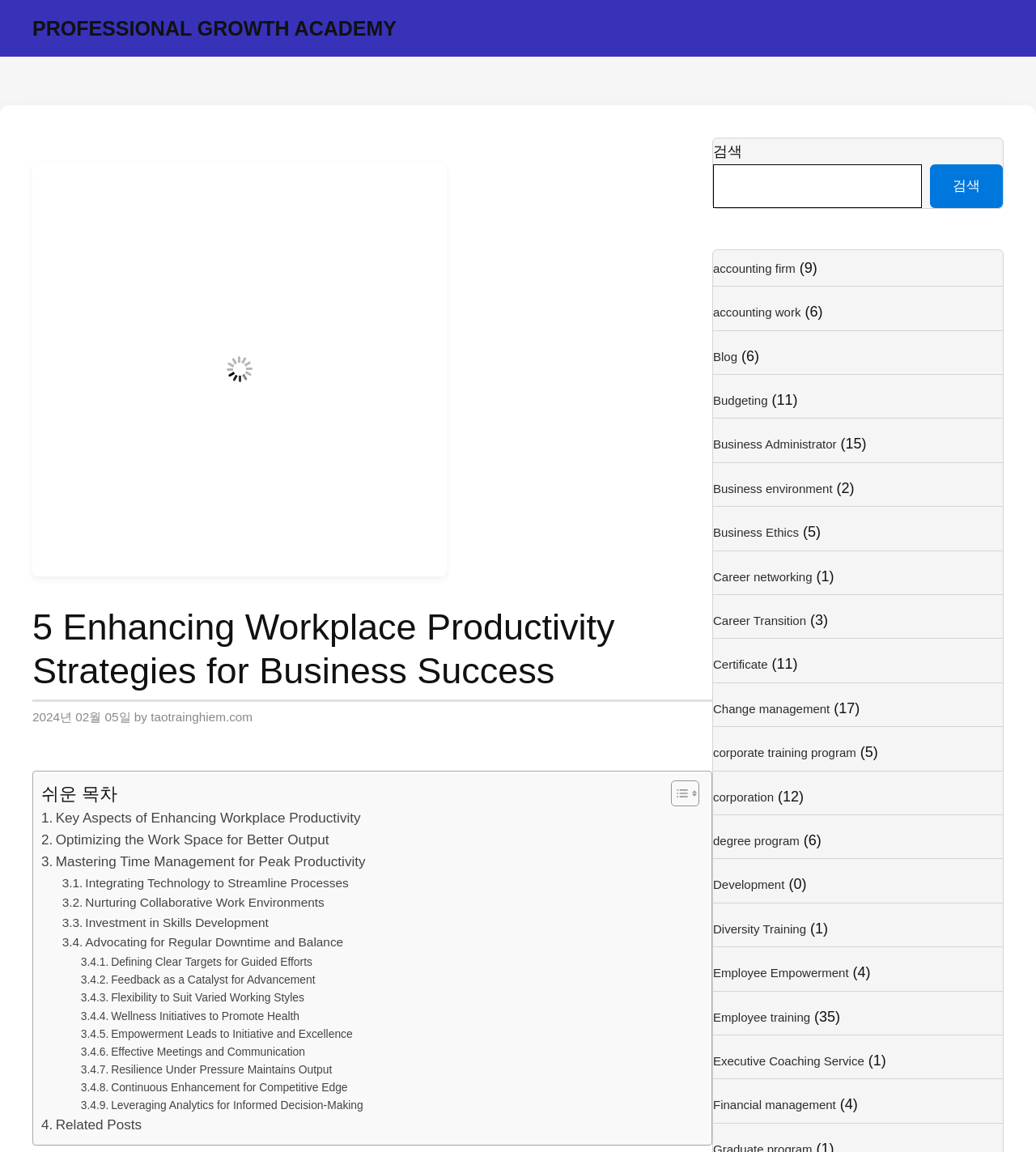Please specify the bounding box coordinates of the clickable region necessary for completing the following instruction: "Click on the 'Toggle Table of Content' button". The coordinates must consist of four float numbers between 0 and 1, i.e., [left, top, right, bottom].

[0.636, 0.676, 0.671, 0.7]